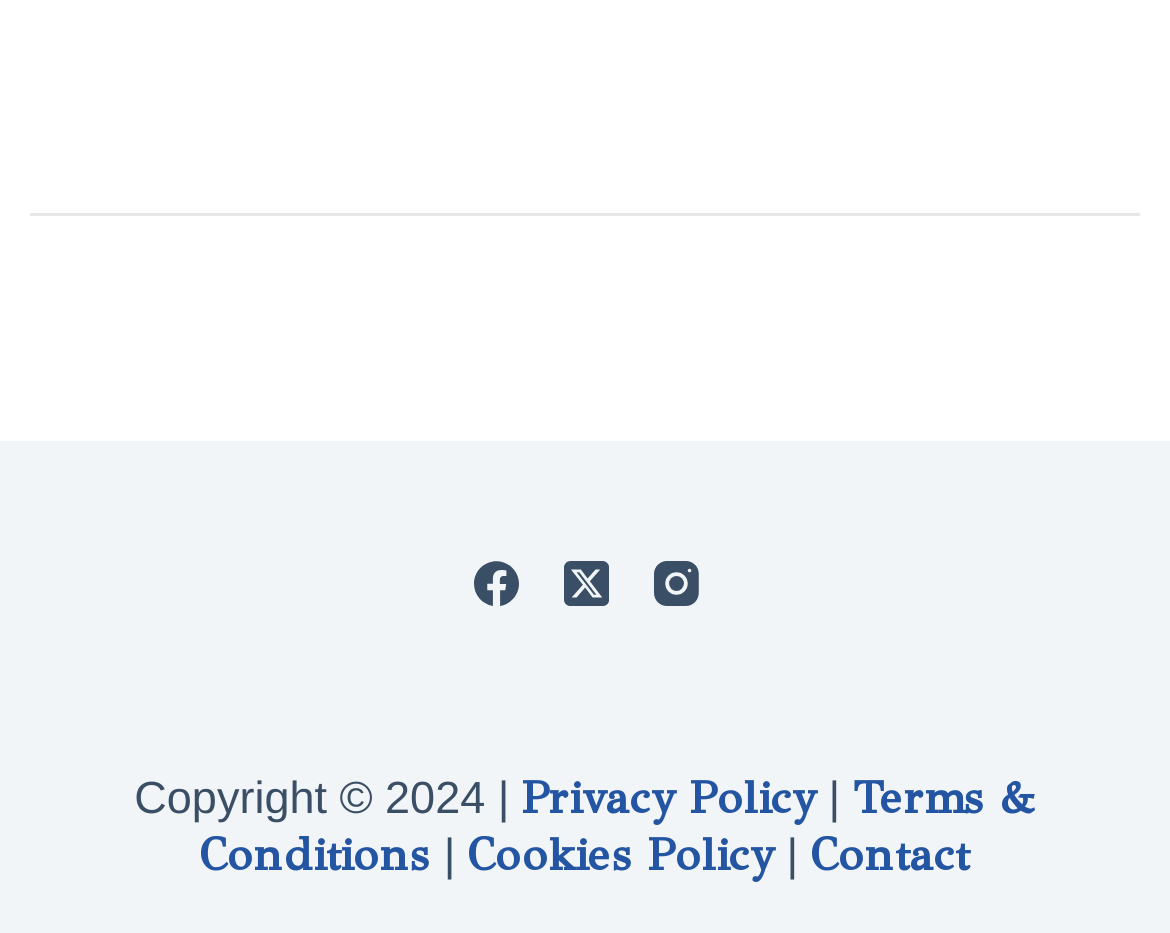What social media platforms are linked?
Utilize the image to construct a detailed and well-explained answer.

I found three links at the bottom of the page, which are Facebook, Twitter (represented by 'X'), and Instagram. These links are likely to direct users to the website's social media profiles.